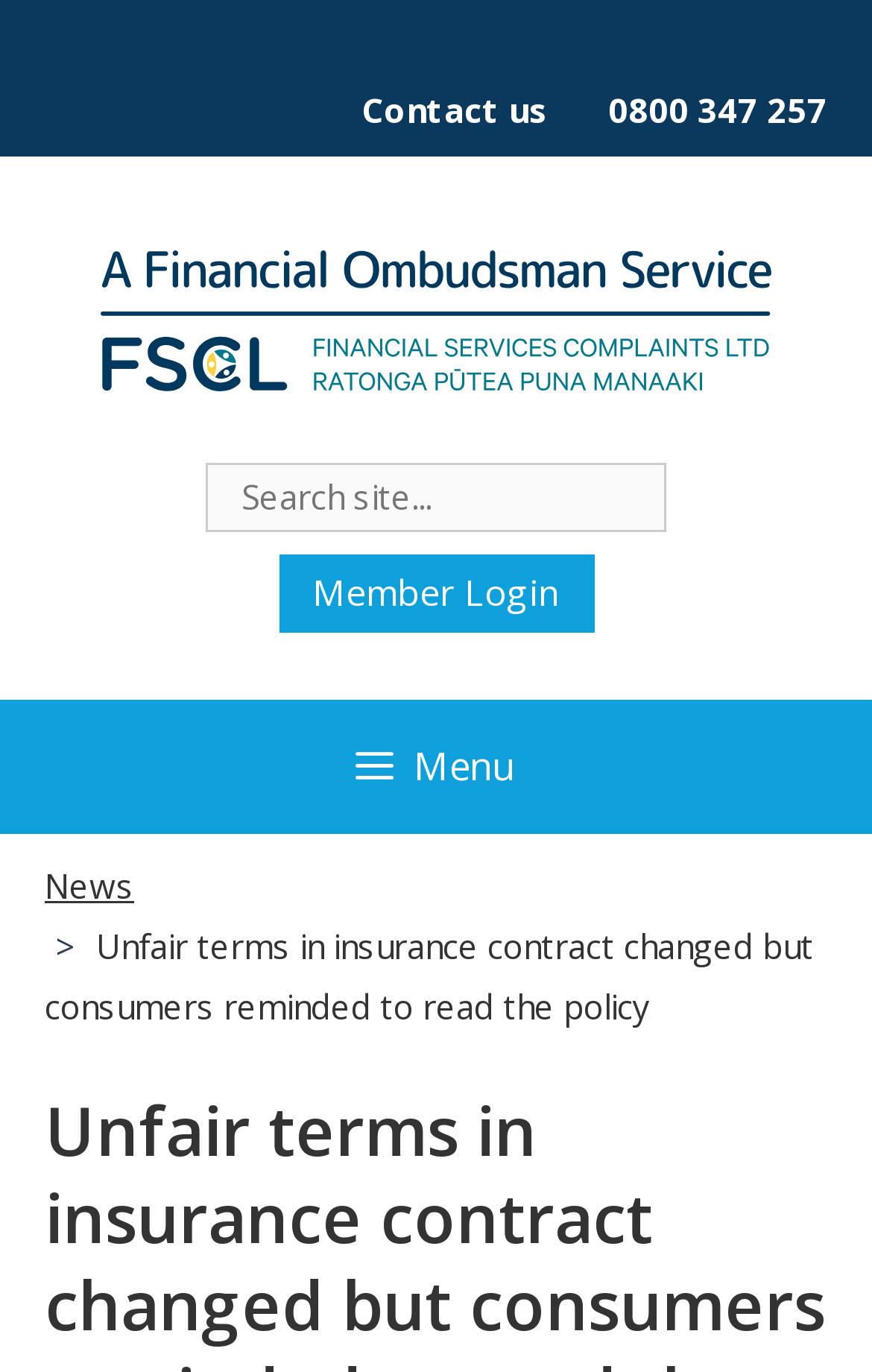Please determine the bounding box coordinates for the element with the description: "Login".

None